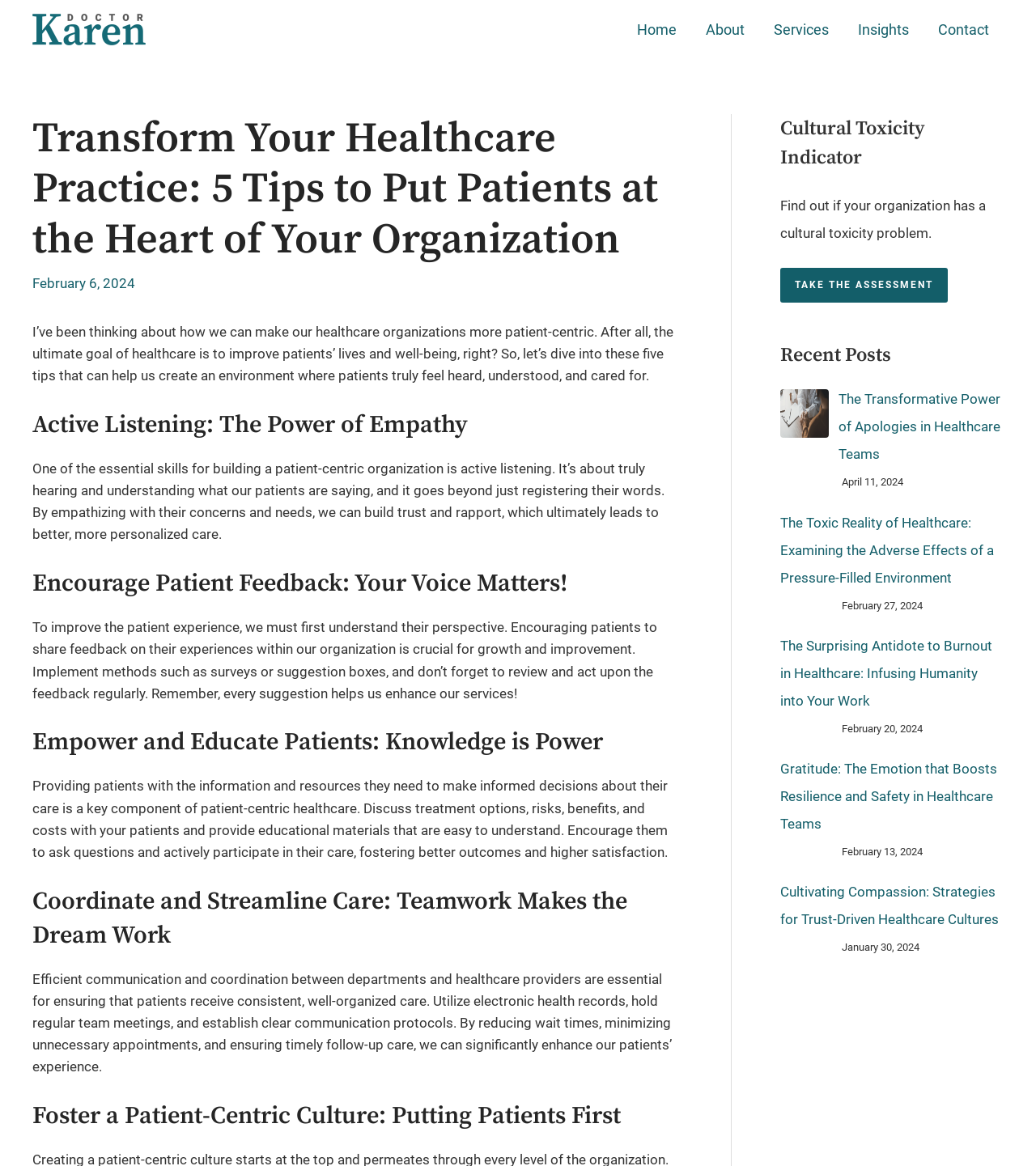Respond to the question below with a single word or phrase:
What is the main topic of this webpage?

Healthcare